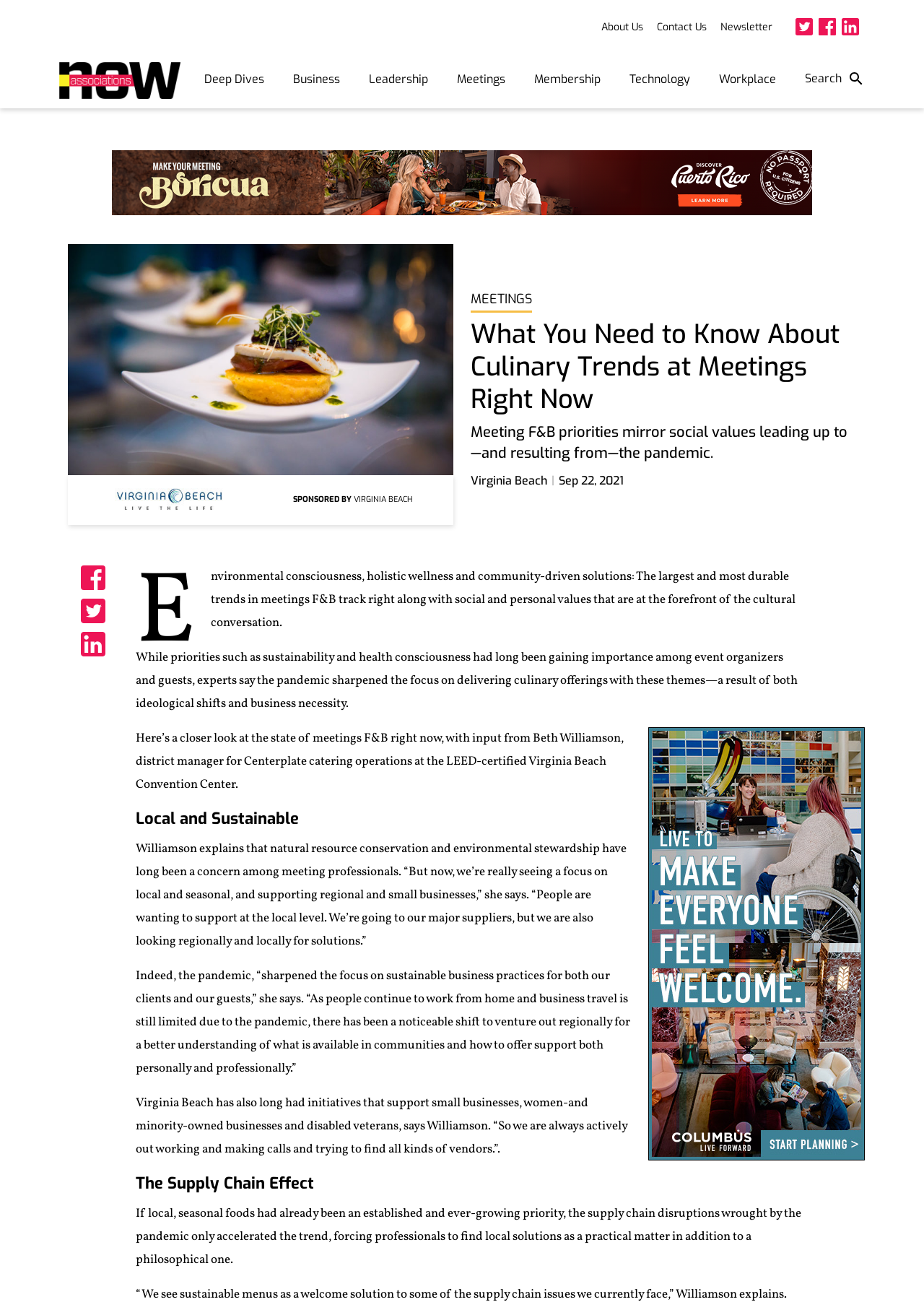Find the bounding box coordinates of the UI element according to this description: "Deep Dives".

[0.205, 0.049, 0.302, 0.071]